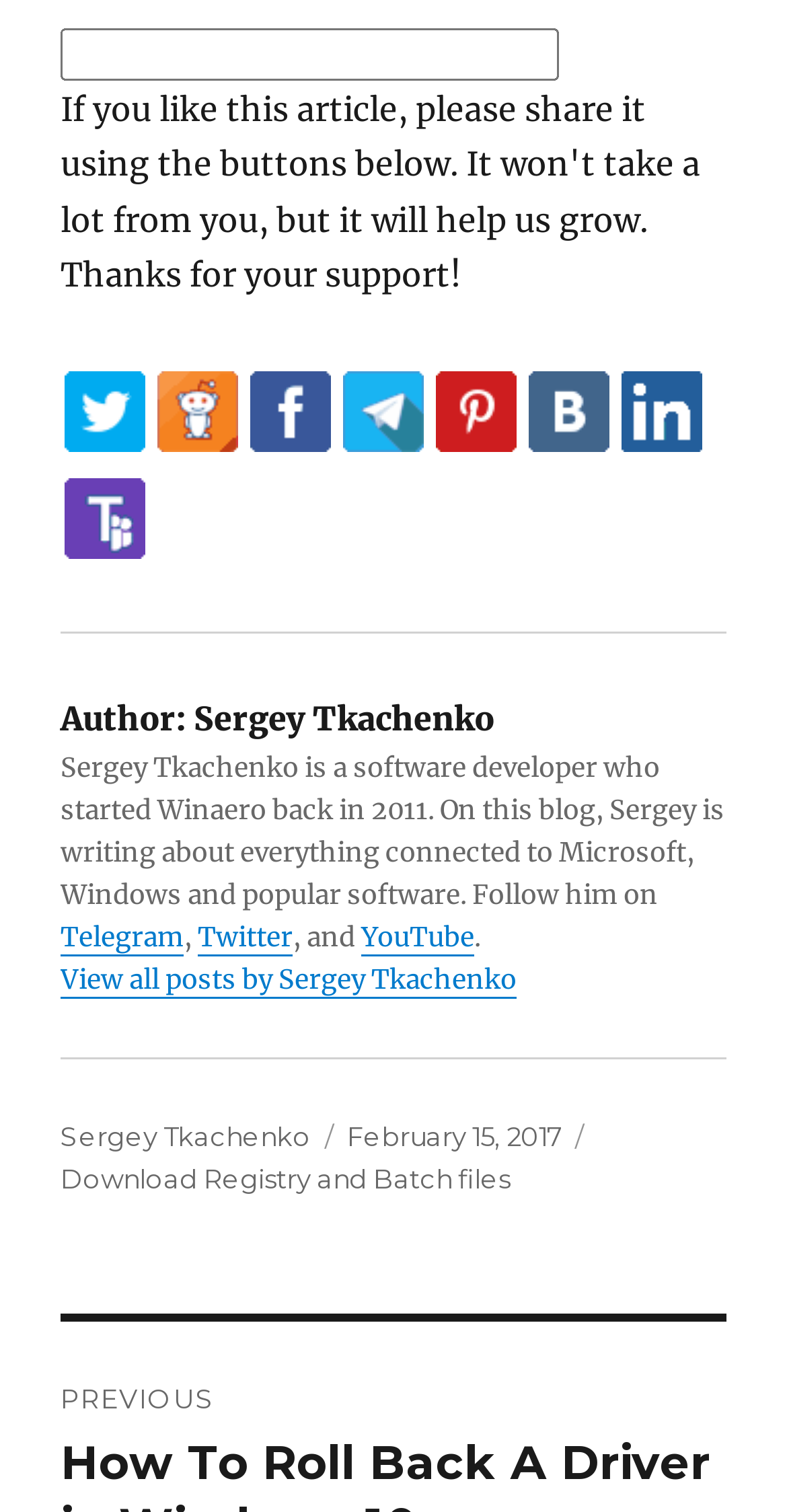Locate the bounding box coordinates of the element I should click to achieve the following instruction: "Share on Twitter".

[0.082, 0.245, 0.185, 0.298]